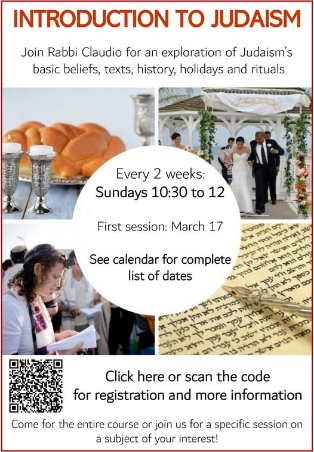How often do the classes take place?
Based on the screenshot, provide your answer in one word or phrase.

Bi-weekly